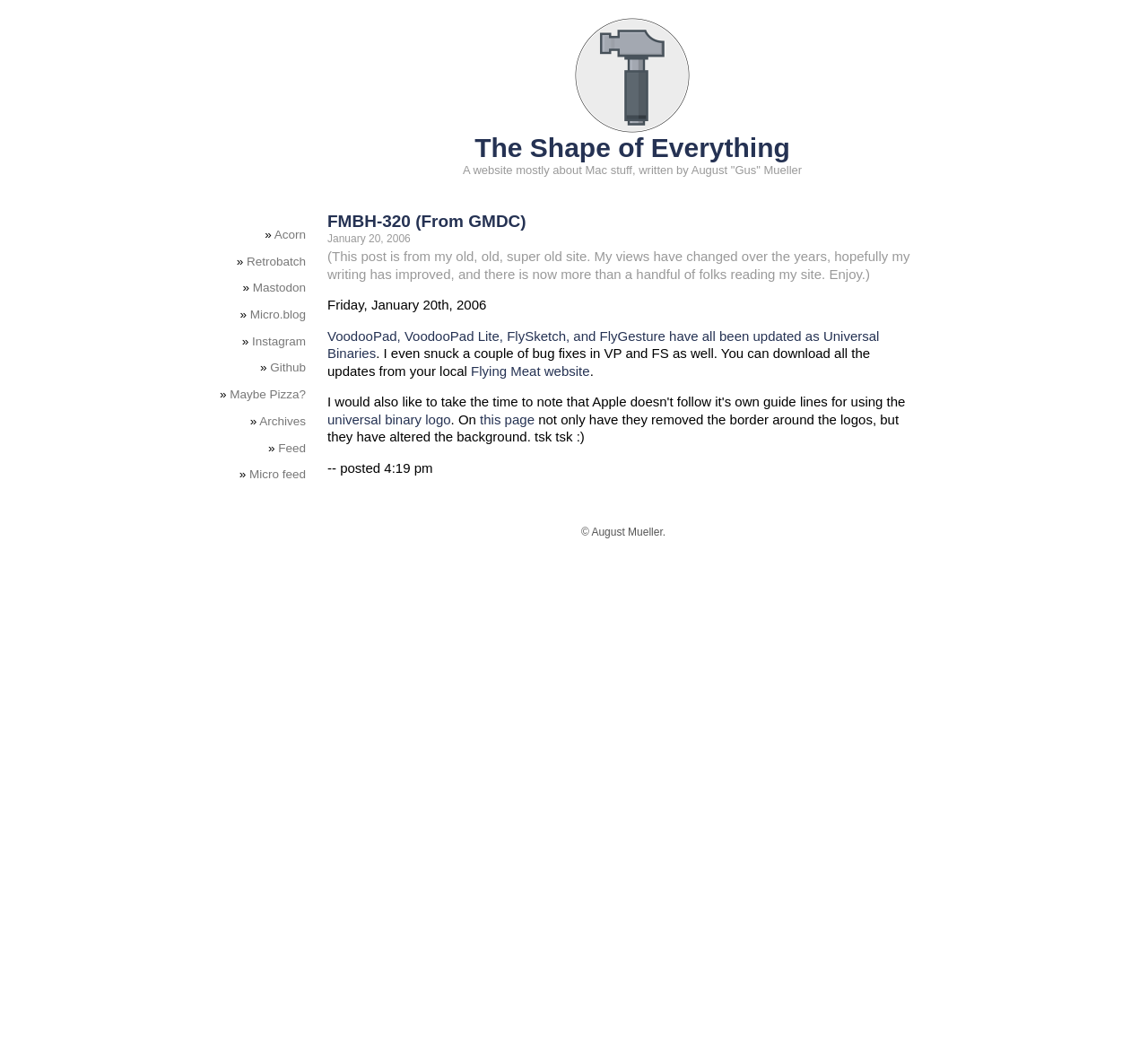Find the bounding box coordinates of the clickable element required to execute the following instruction: "Check the archives". Provide the coordinates as four float numbers between 0 and 1, i.e., [left, top, right, bottom].

[0.226, 0.395, 0.266, 0.408]